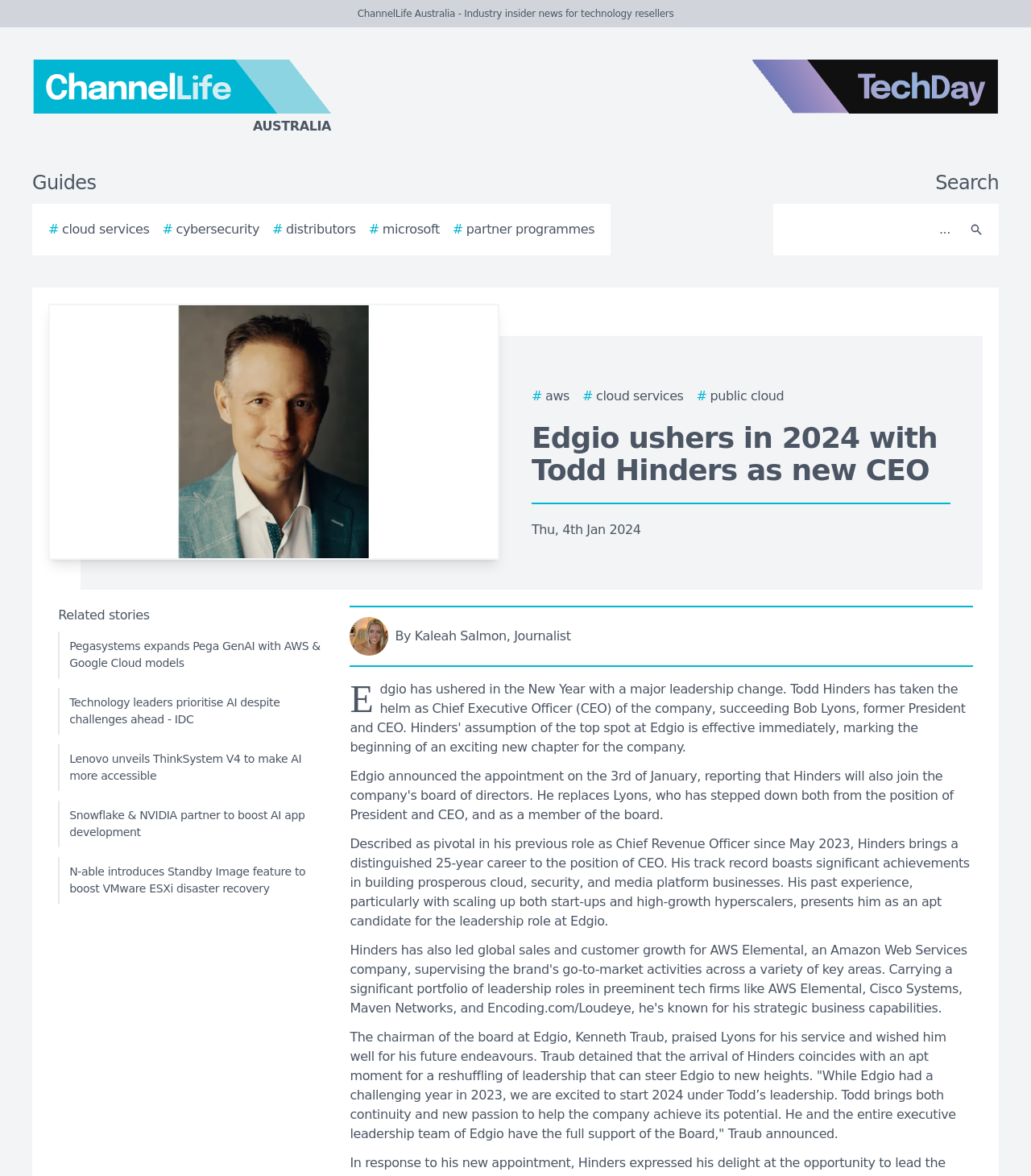Please find the bounding box coordinates of the element's region to be clicked to carry out this instruction: "Read the related story about Pegasystems".

[0.056, 0.537, 0.314, 0.577]